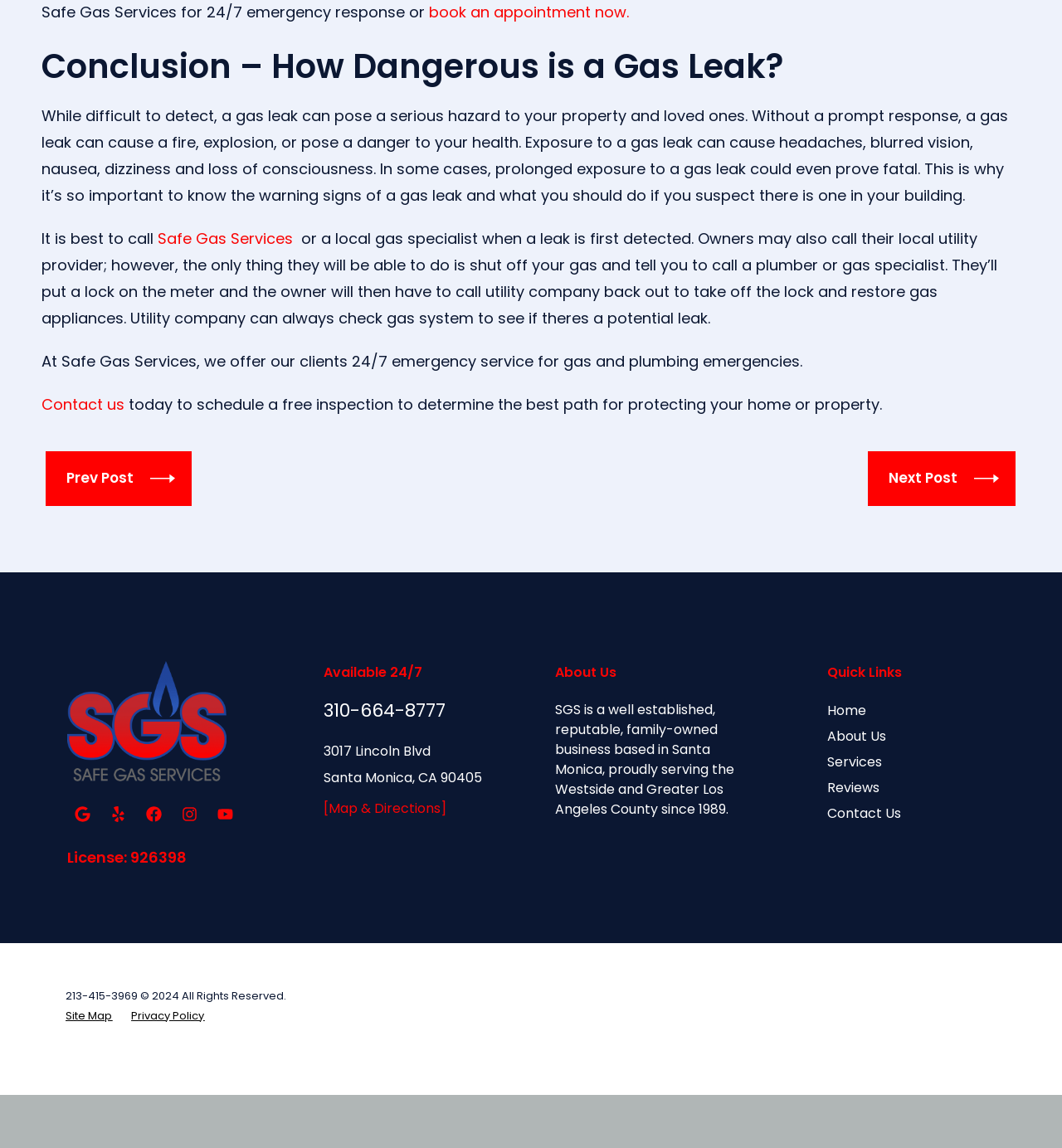For the following element description, predict the bounding box coordinates in the format (top-left x, top-left y, bottom-right x, bottom-right y). All values should be floating point numbers between 0 and 1. Description: Instagram

[0.164, 0.695, 0.193, 0.723]